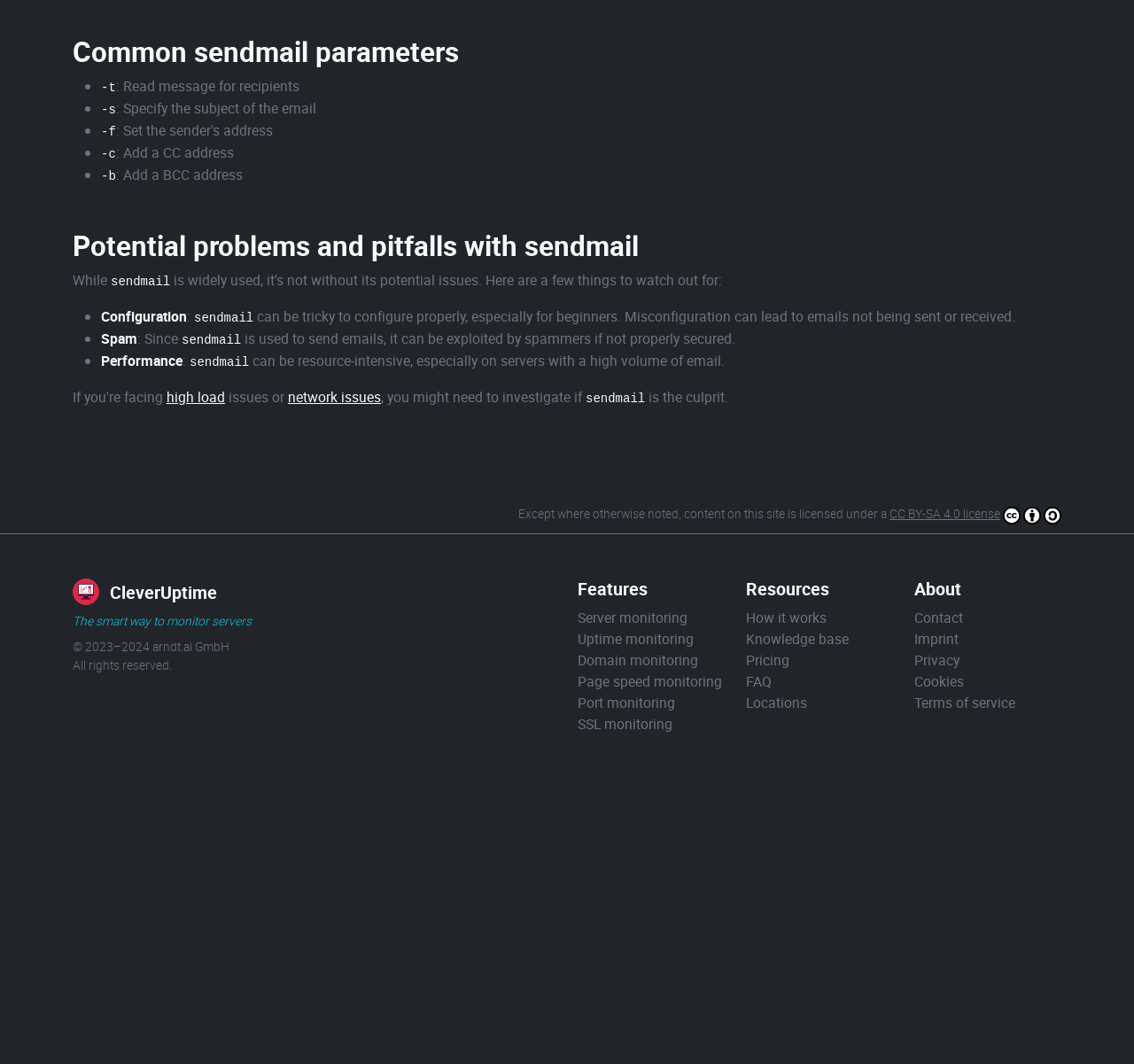Pinpoint the bounding box coordinates of the area that must be clicked to complete this instruction: "Check 'Resources'".

[0.658, 0.542, 0.731, 0.564]